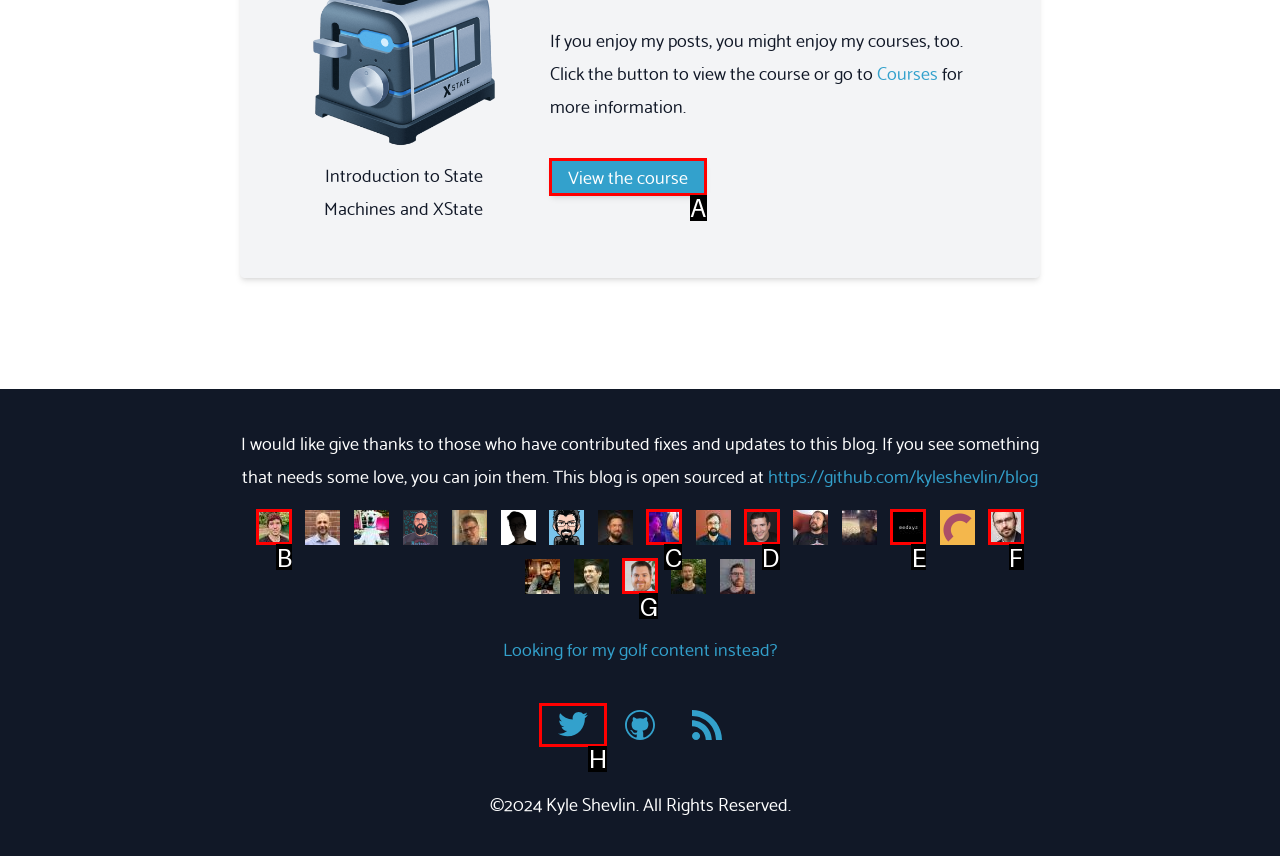Select the appropriate option that fits: https://github.com/medayz
Reply with the letter of the correct choice.

E